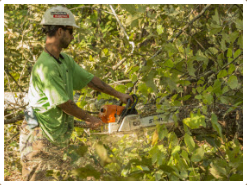Give an elaborate caption for the image.

In the image, a skilled tree service worker is captured in action, using a chainsaw to navigate through a dense area of foliage. Dressed in a bright green shirt and protective gear, he focuses intently on the task at hand, demonstrating expertise and safety in tree trimming and maintenance. Surrounding him are various shades of green—the leaves and branches of the trees—highlighting the natural environment that requires his attention. This scene reflects the dedication and precision necessary for tree care services, as he expertly manages the equipment to ensure effective and safe pruning.